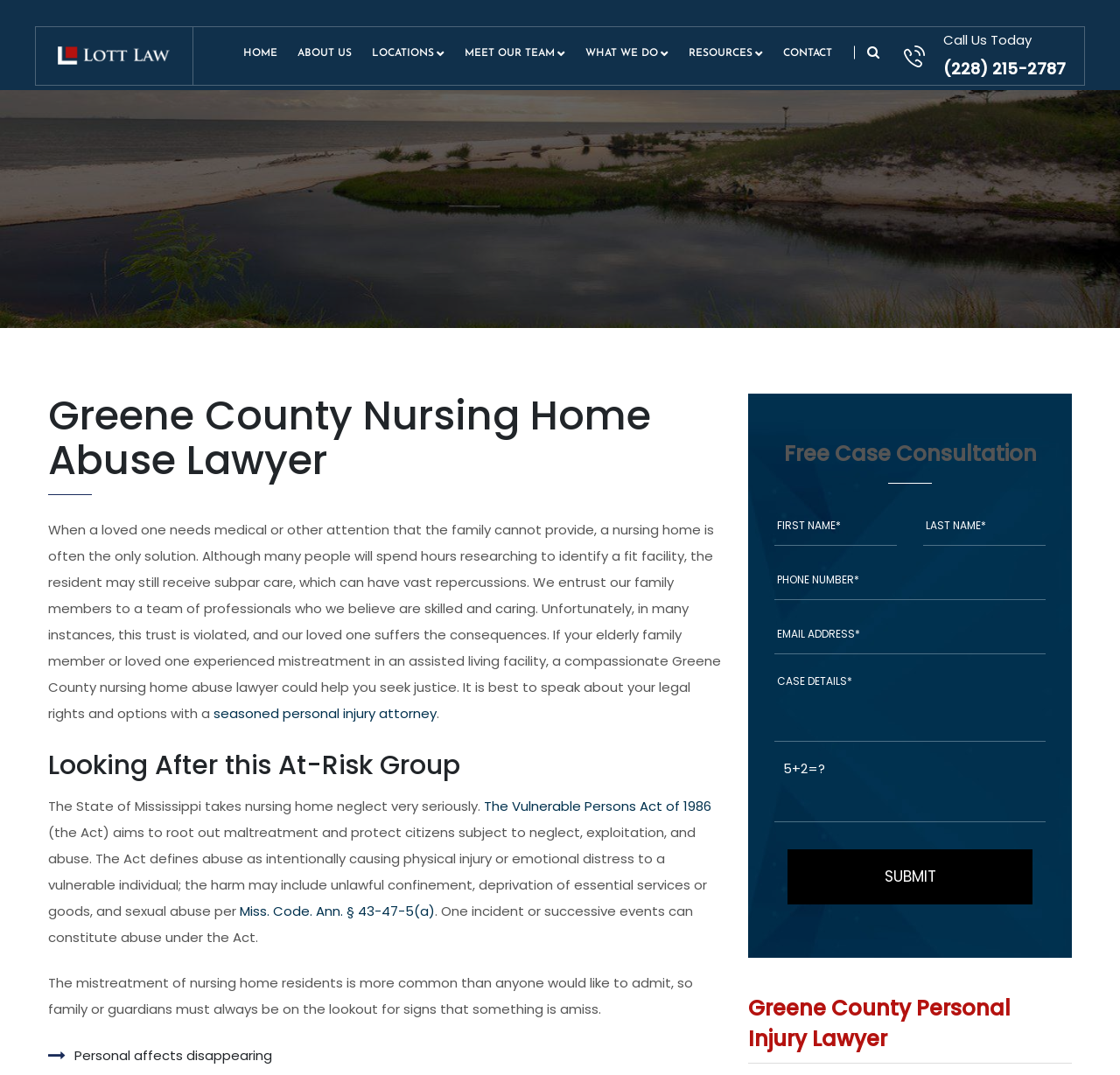Use a single word or phrase to answer this question: 
What is the phone number to call for a consultation?

(228) 215-2787